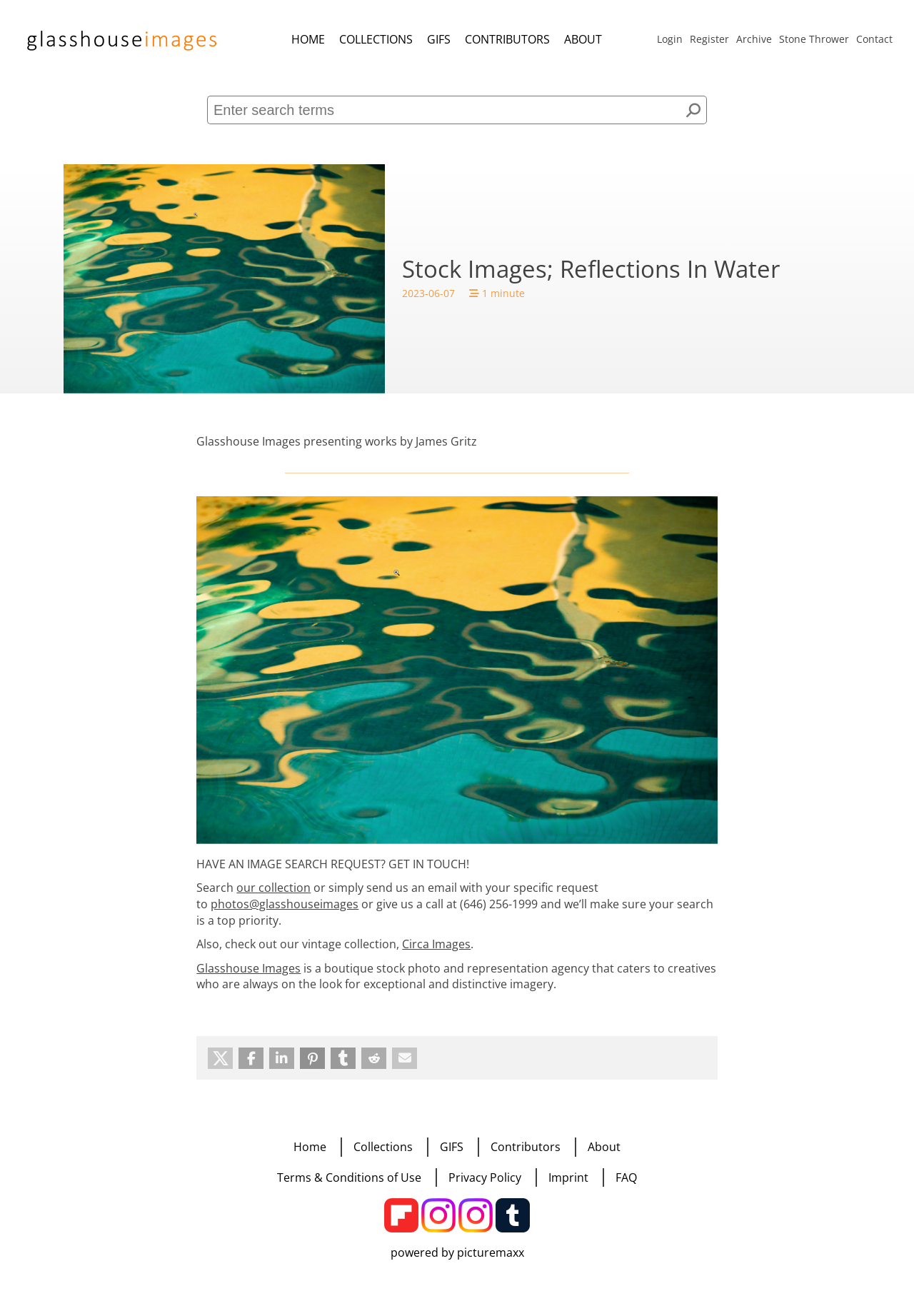Please determine the heading text of this webpage.

Stock Images; Reflections In Water